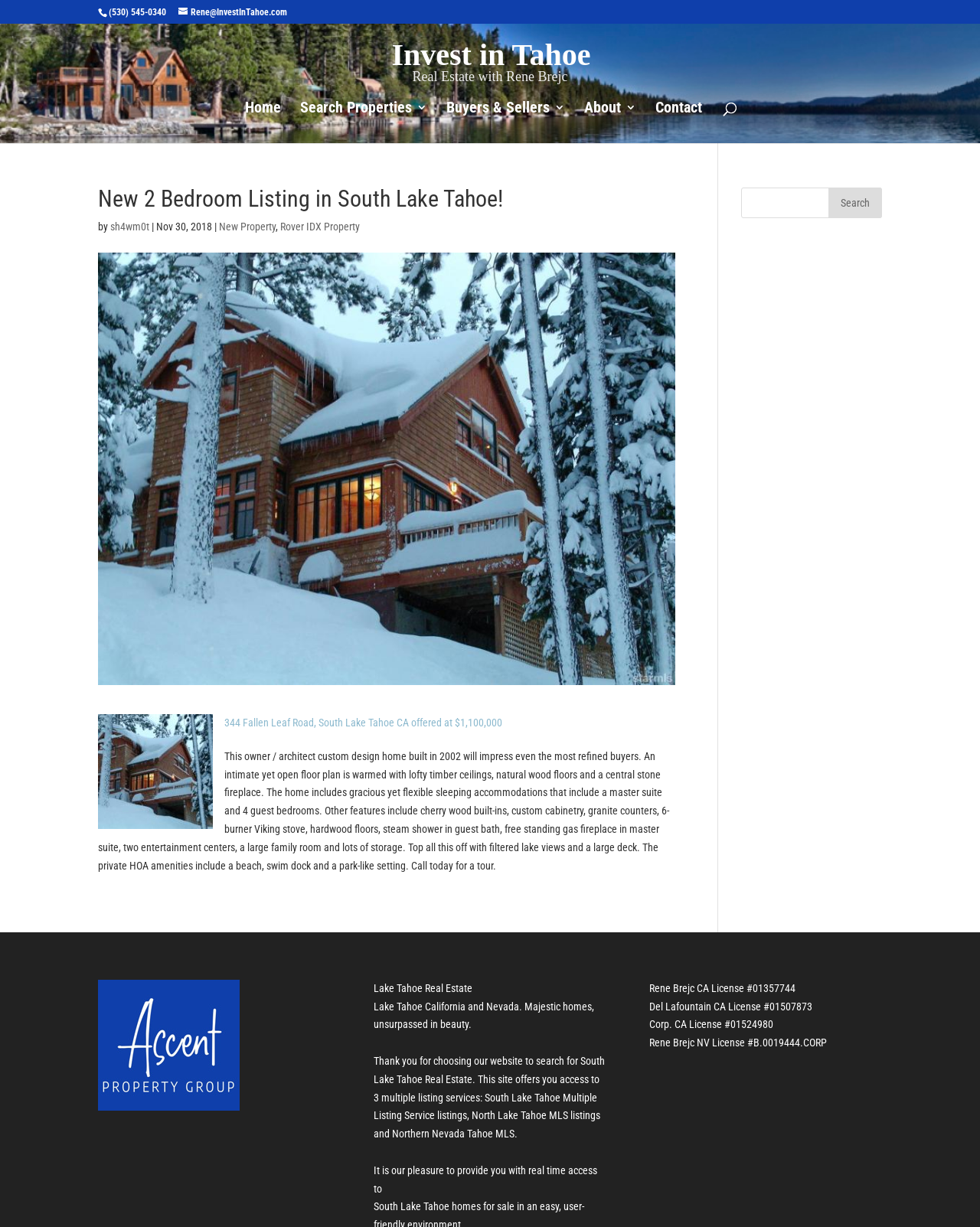Specify the bounding box coordinates of the region I need to click to perform the following instruction: "Call the real estate agent". The coordinates must be four float numbers in the range of 0 to 1, i.e., [left, top, right, bottom].

[0.111, 0.006, 0.17, 0.014]